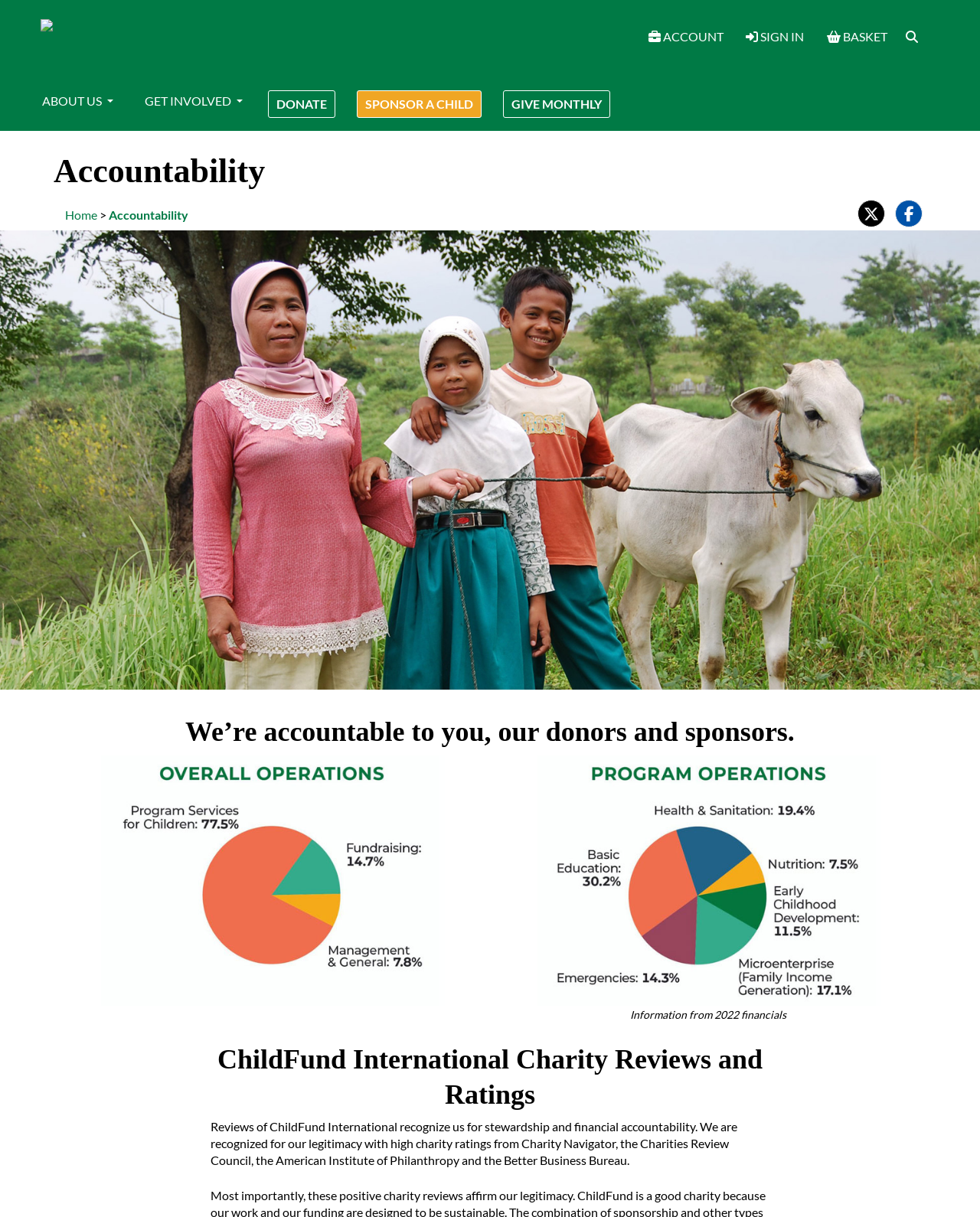What is the charity recognized for?
Offer a detailed and full explanation in response to the question.

The StaticText element 'Reviews of ChildFund International recognize us for stewardship and financial accountability.' indicates that the charity is recognized for its stewardship and financial accountability.